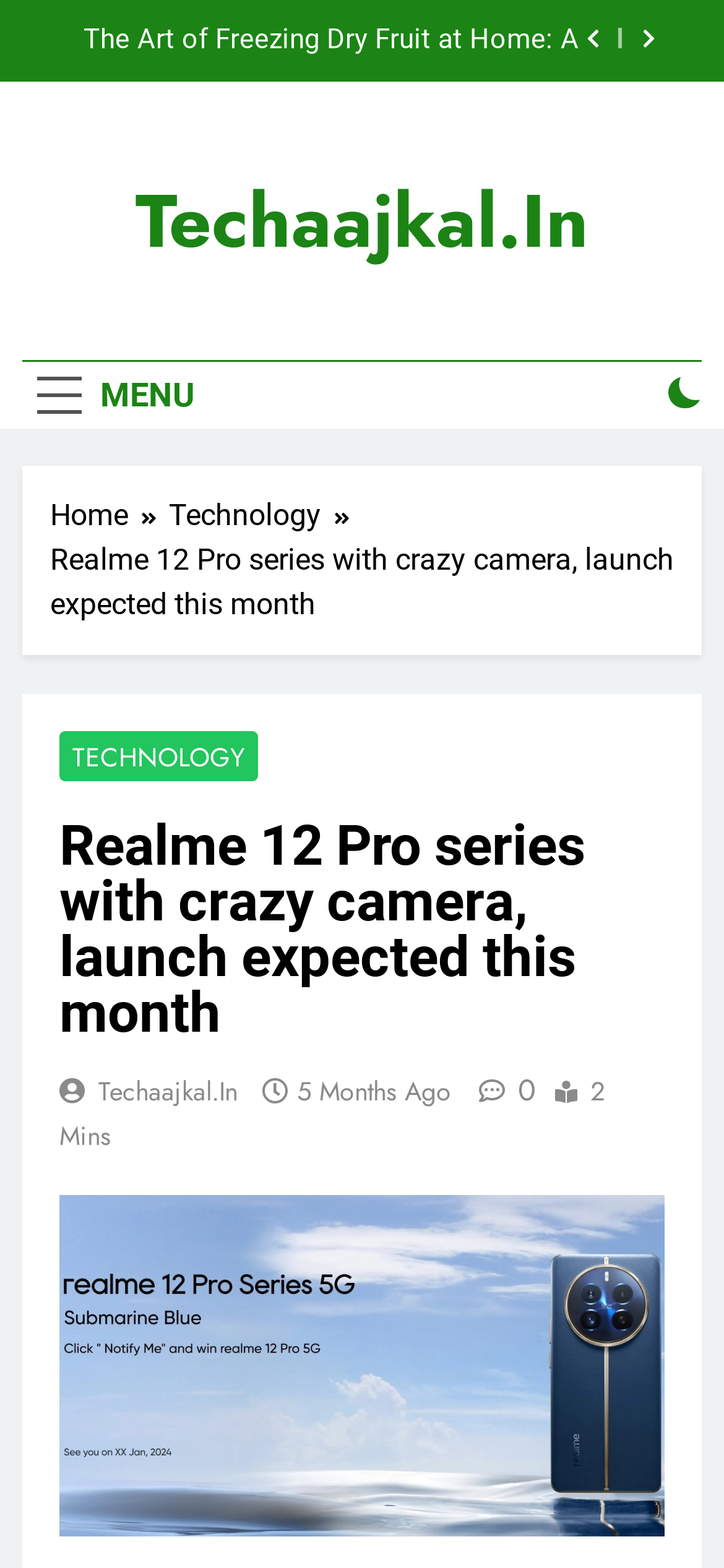Find the bounding box coordinates for the area that should be clicked to accomplish the instruction: "Visit the Top 10 Best Drinks for Dehydration page".

[0.072, 0.017, 0.8, 0.036]